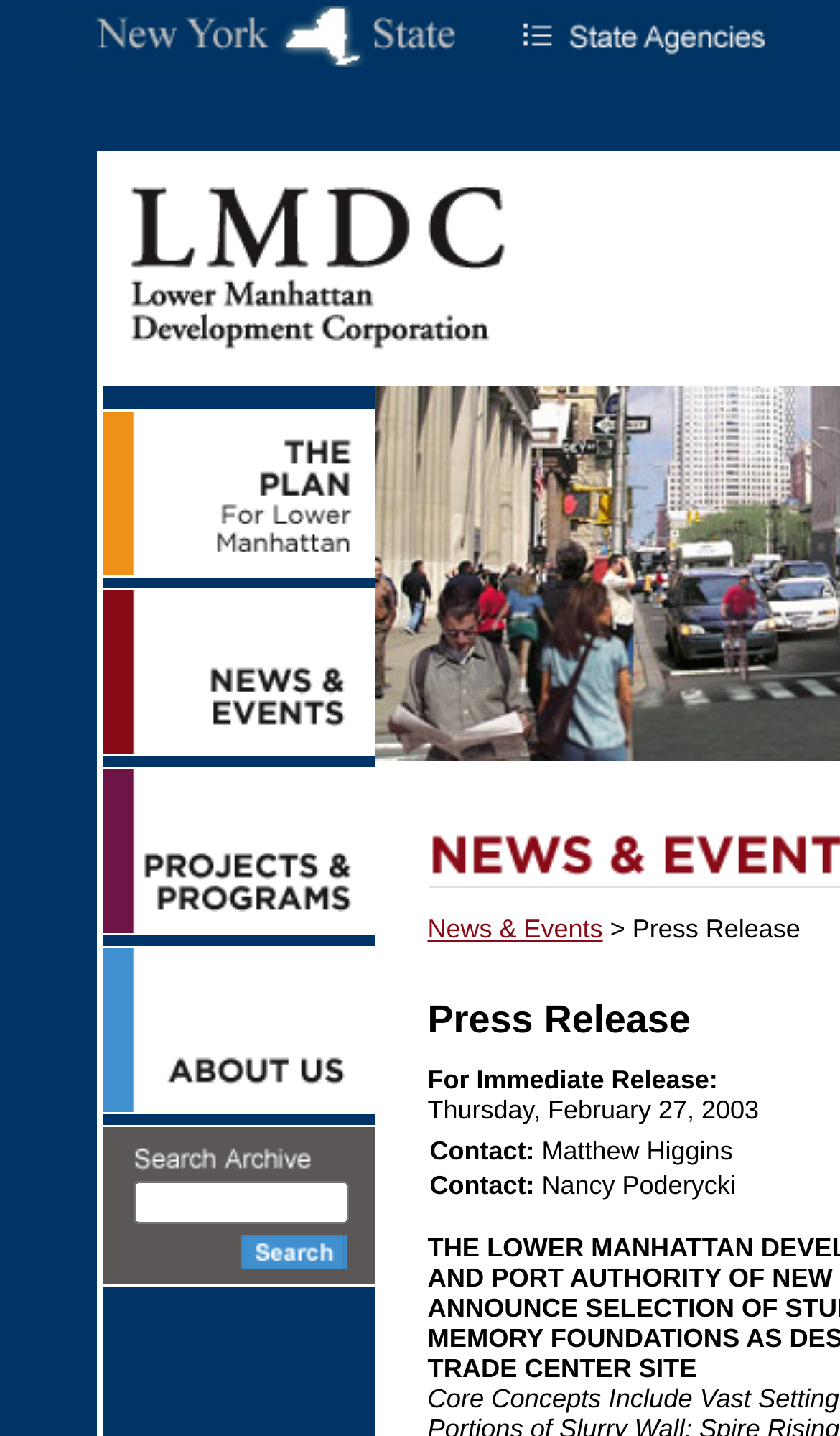Please mark the bounding box coordinates of the area that should be clicked to carry out the instruction: "View the plan".

[0.122, 0.381, 0.445, 0.407]